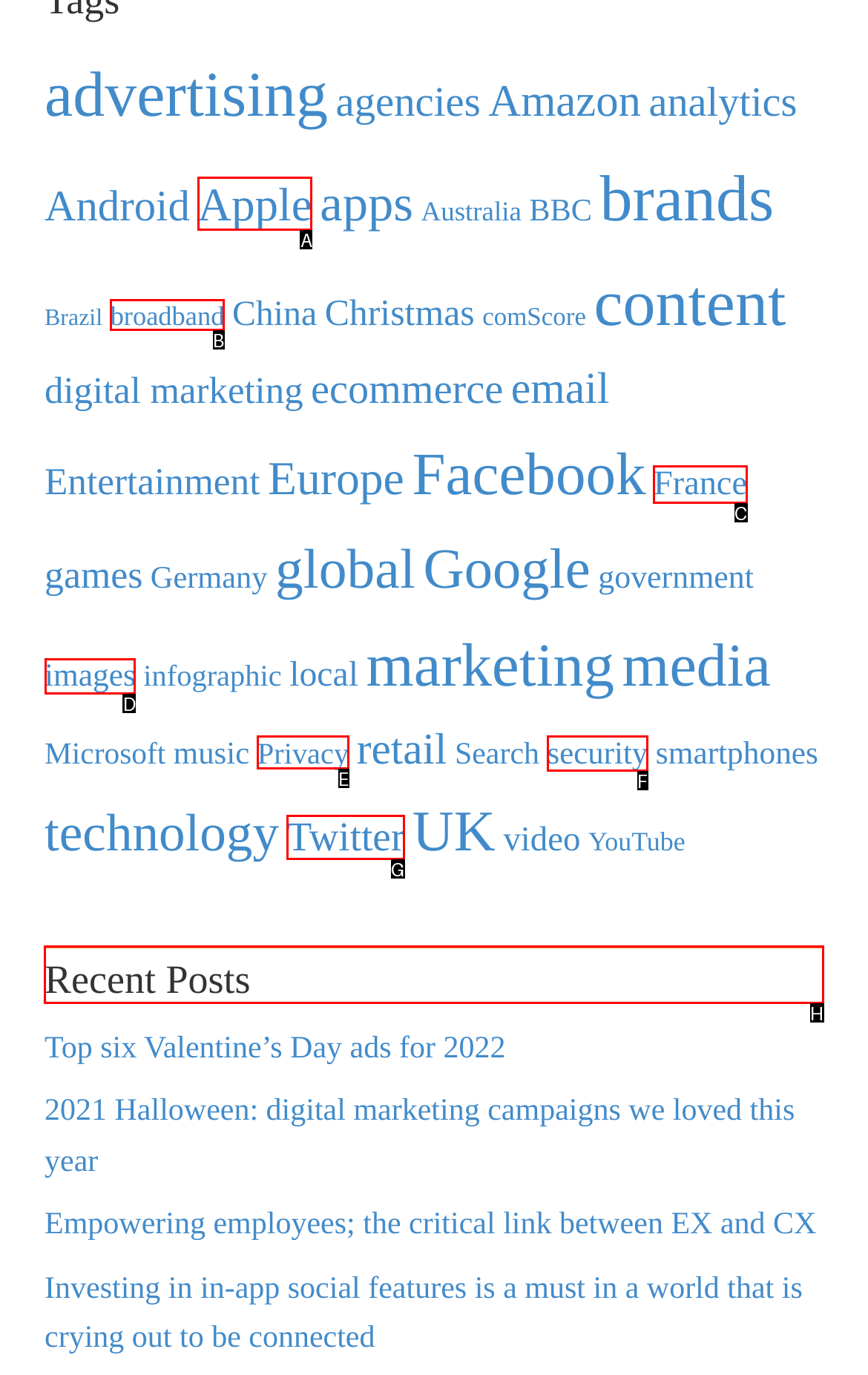Choose the HTML element that needs to be clicked for the given task: Read recent posts Respond by giving the letter of the chosen option.

H